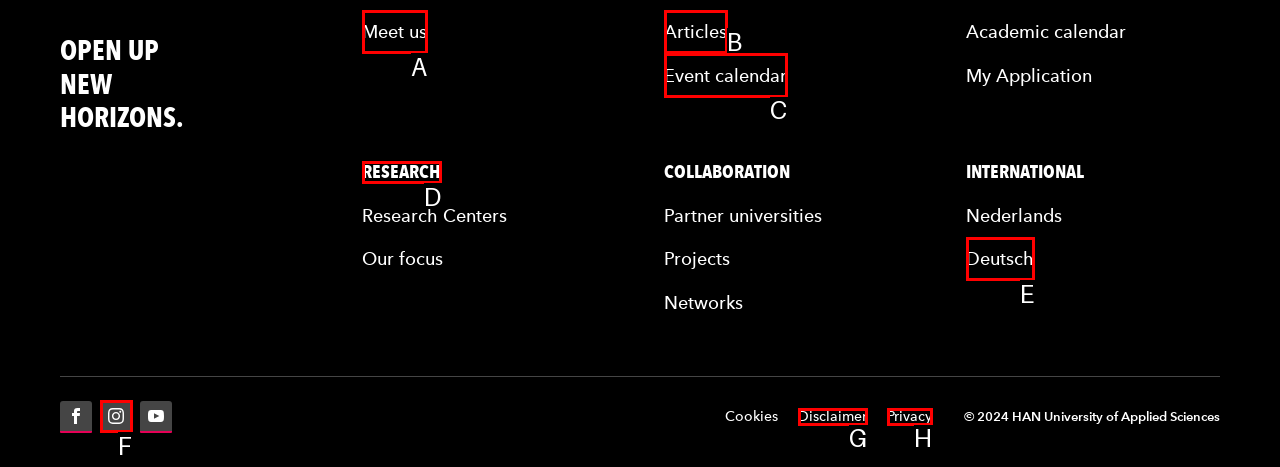Which option corresponds to the following element description: Event calendar?
Please provide the letter of the correct choice.

C